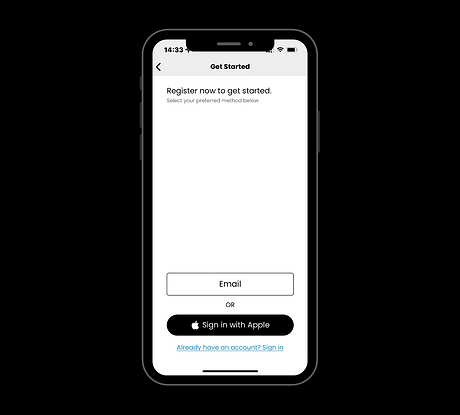What is the alternative method to register besides email?
Answer the question with just one word or phrase using the image.

Sign in with Apple account